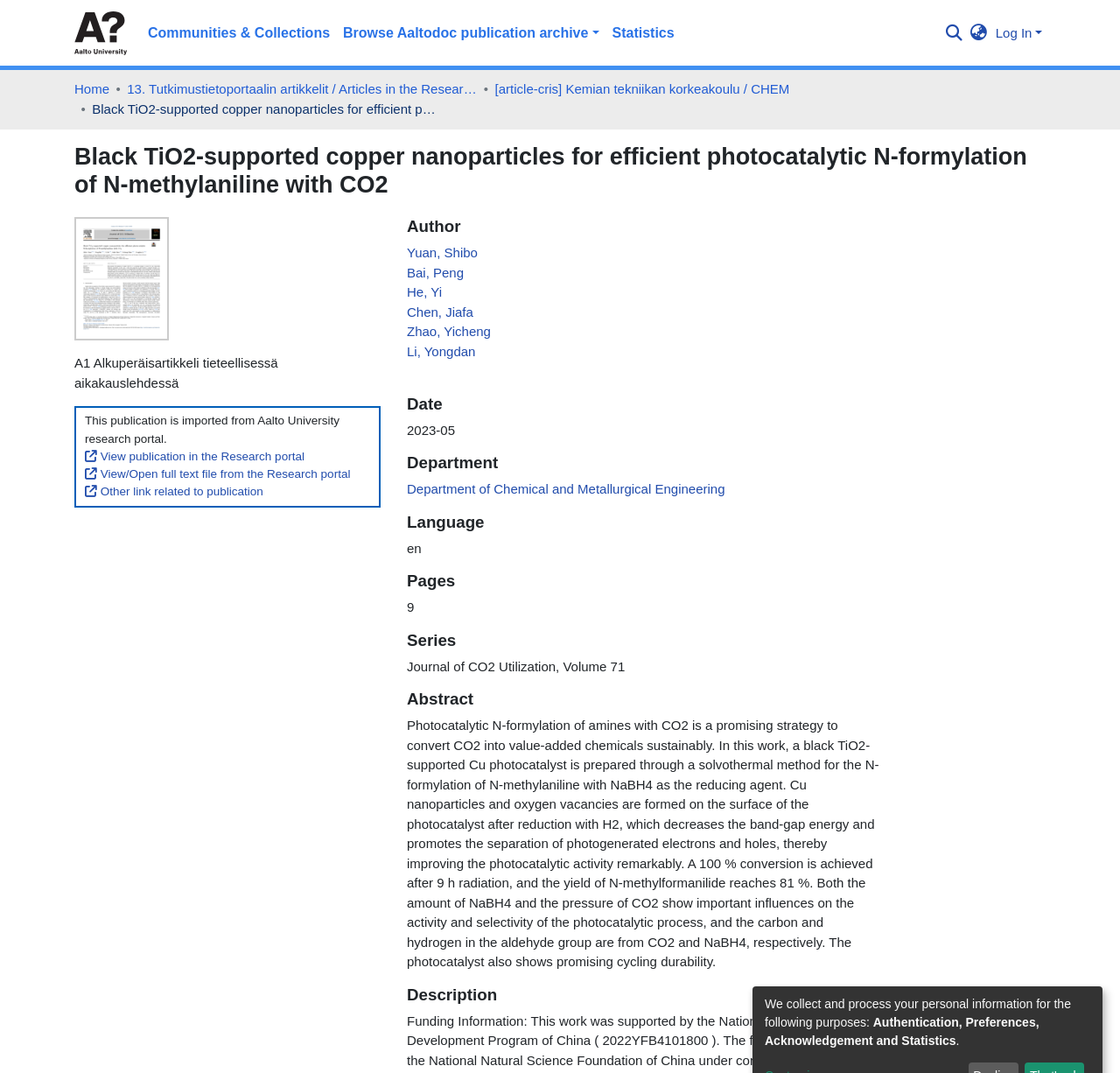Could you highlight the region that needs to be clicked to execute the instruction: "Browse Aaltodoc publication archive"?

[0.3, 0.015, 0.541, 0.047]